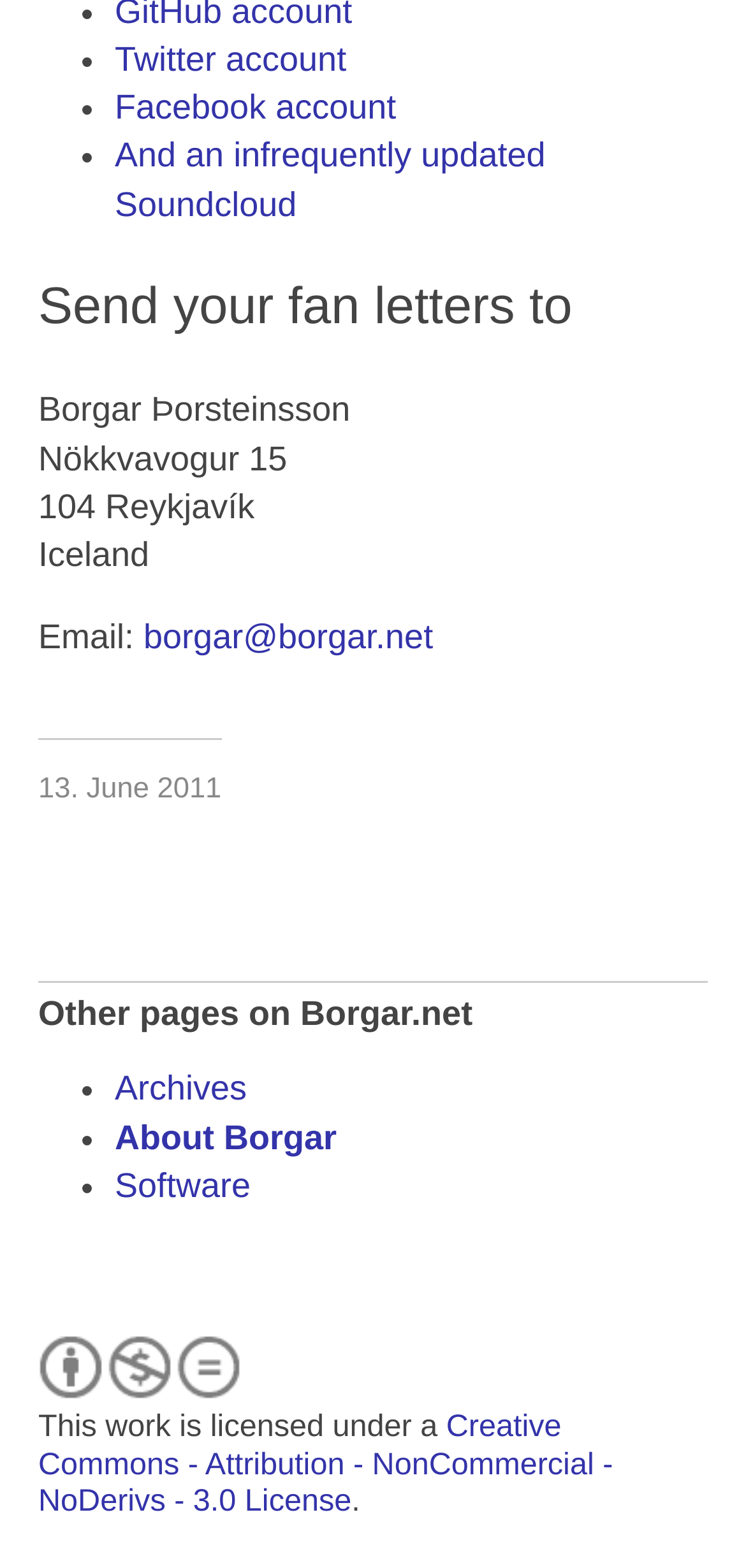Please find the bounding box coordinates of the element that needs to be clicked to perform the following instruction: "Visit Twitter account". The bounding box coordinates should be four float numbers between 0 and 1, represented as [left, top, right, bottom].

[0.154, 0.026, 0.464, 0.05]